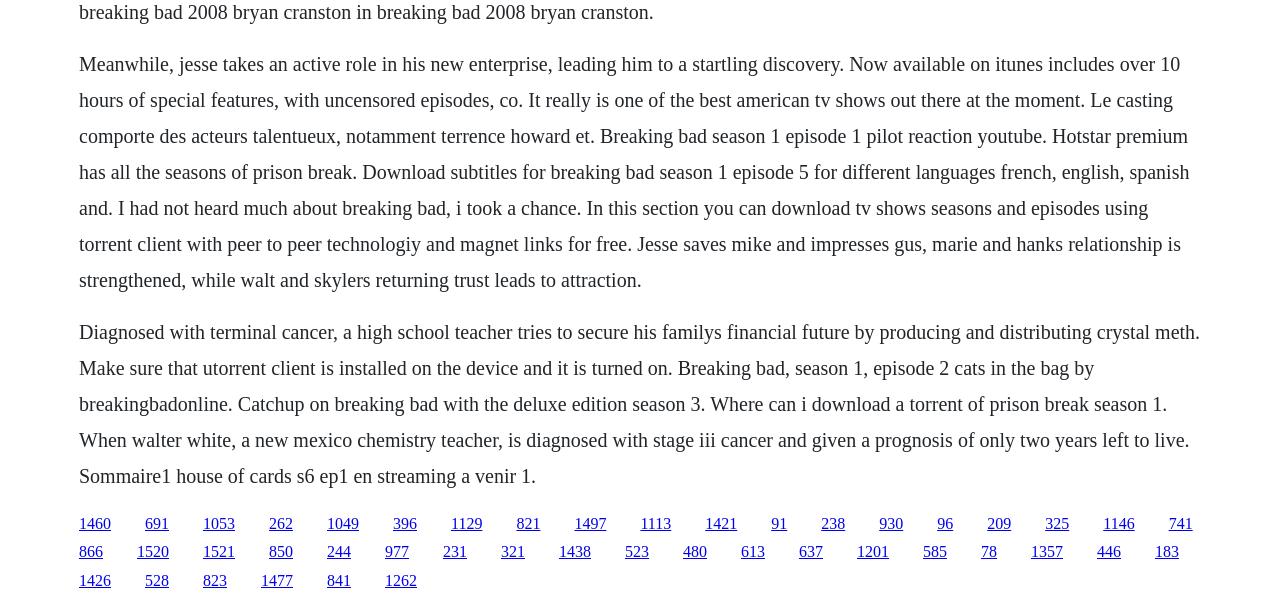Please specify the bounding box coordinates of the element that should be clicked to execute the given instruction: 'Follow the link to watch Breaking Bad with the deluxe edition season 3'. Ensure the coordinates are four float numbers between 0 and 1, expressed as [left, top, right, bottom].

[0.062, 0.531, 0.938, 0.806]